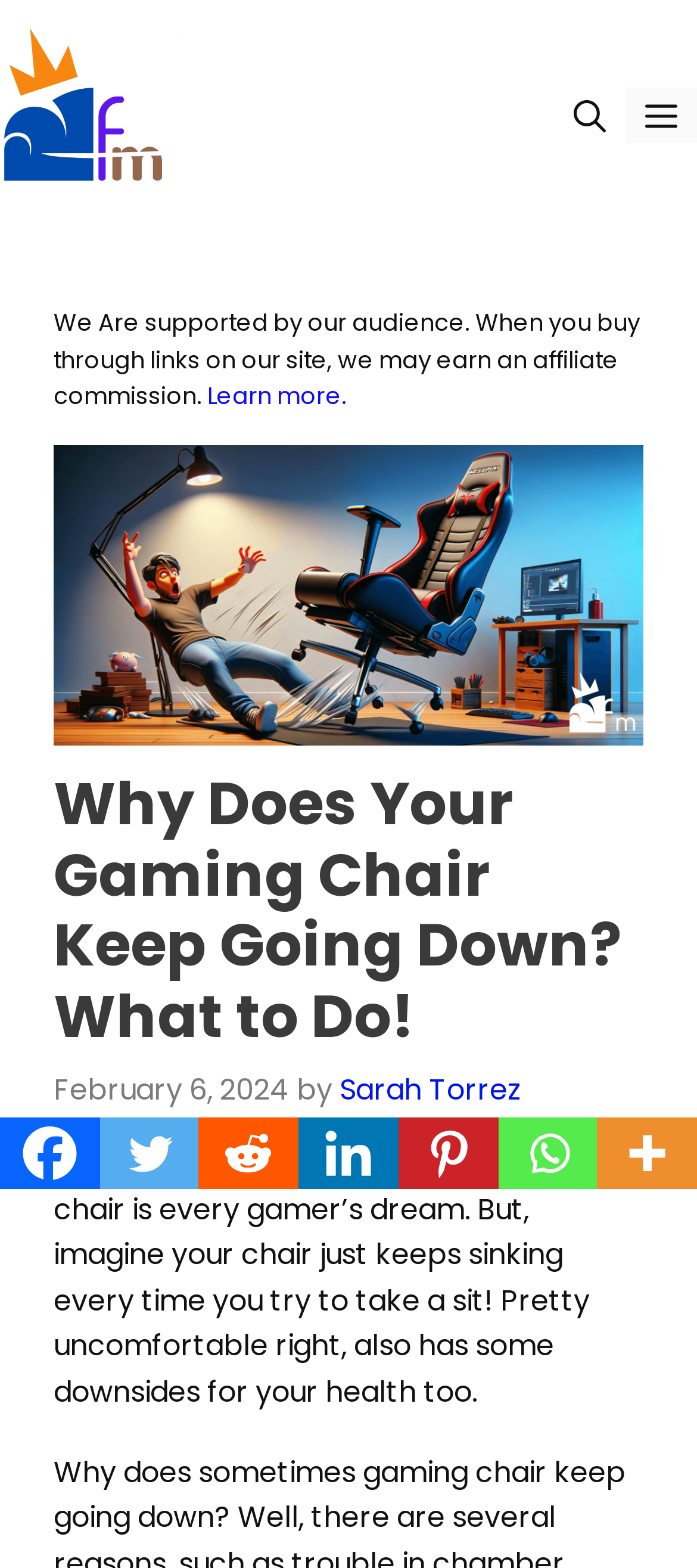Can you find and provide the title of the webpage?

Why Does Your Gaming Chair Keep Going Down? What to Do!